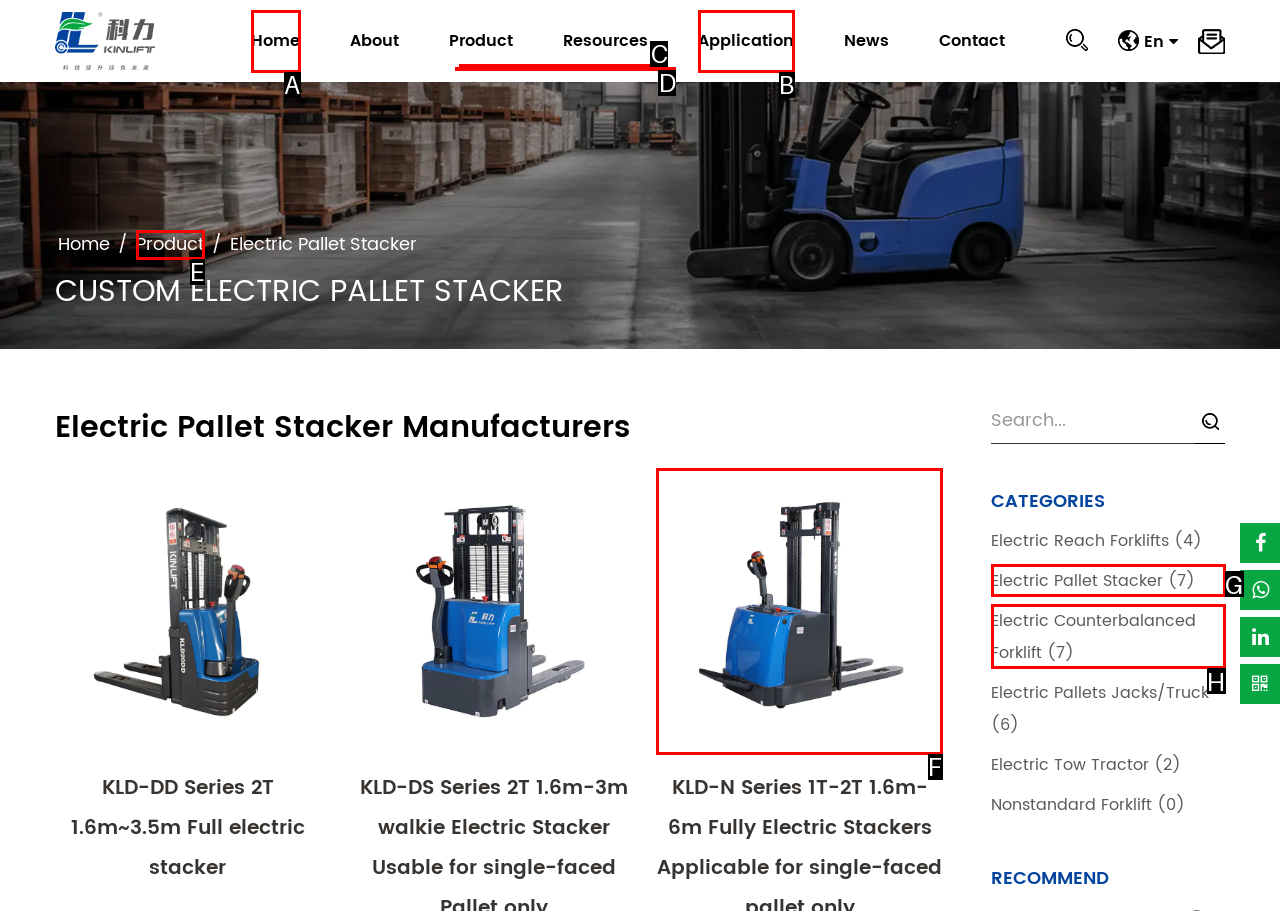Identify the letter of the UI element I need to click to carry out the following instruction: View the 'Electric Pallet Stacker' product

D